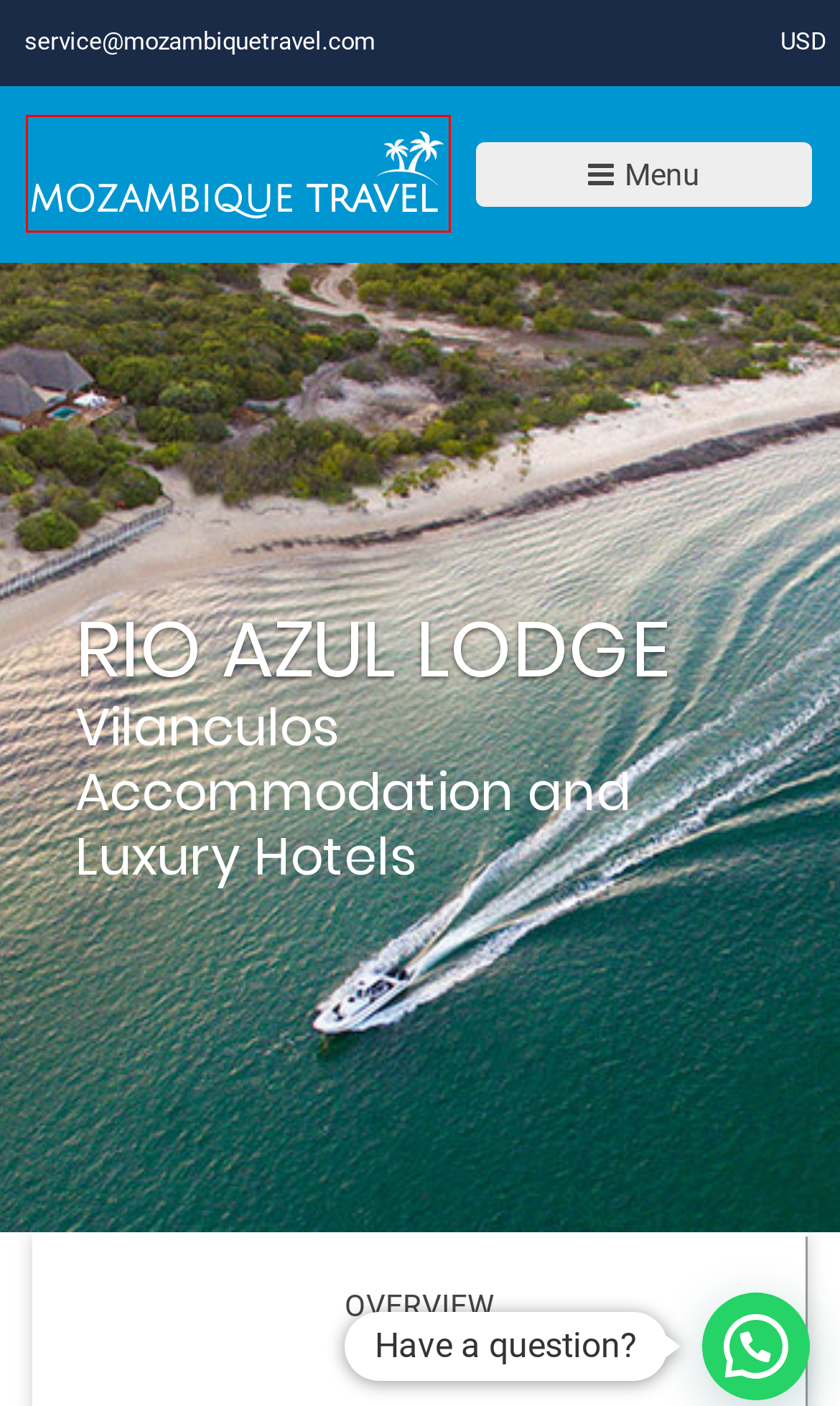With the provided screenshot showing a webpage and a red bounding box, determine which webpage description best fits the new page that appears after clicking the element inside the red box. Here are the options:
A. Rio Azul Mozambique | Vilanculos Accommodation
B. Privacy Policy | Mozambique Travel | Information
C. Mozambique Honeymoon Specials 2024 | Current Deals
D. Terms & Conditions | Mozambique Travel | Holiday Packages
E. Where to Stay | Santa Maria Peninsula Mozambique Resorts
F. Mozambique Holiday Packages | Accommodation Mozambique
G. Rio Azul Mozambique | Magical Family Holiday
H. Spa Retreats in Mozambique | Wellness Holidays

F